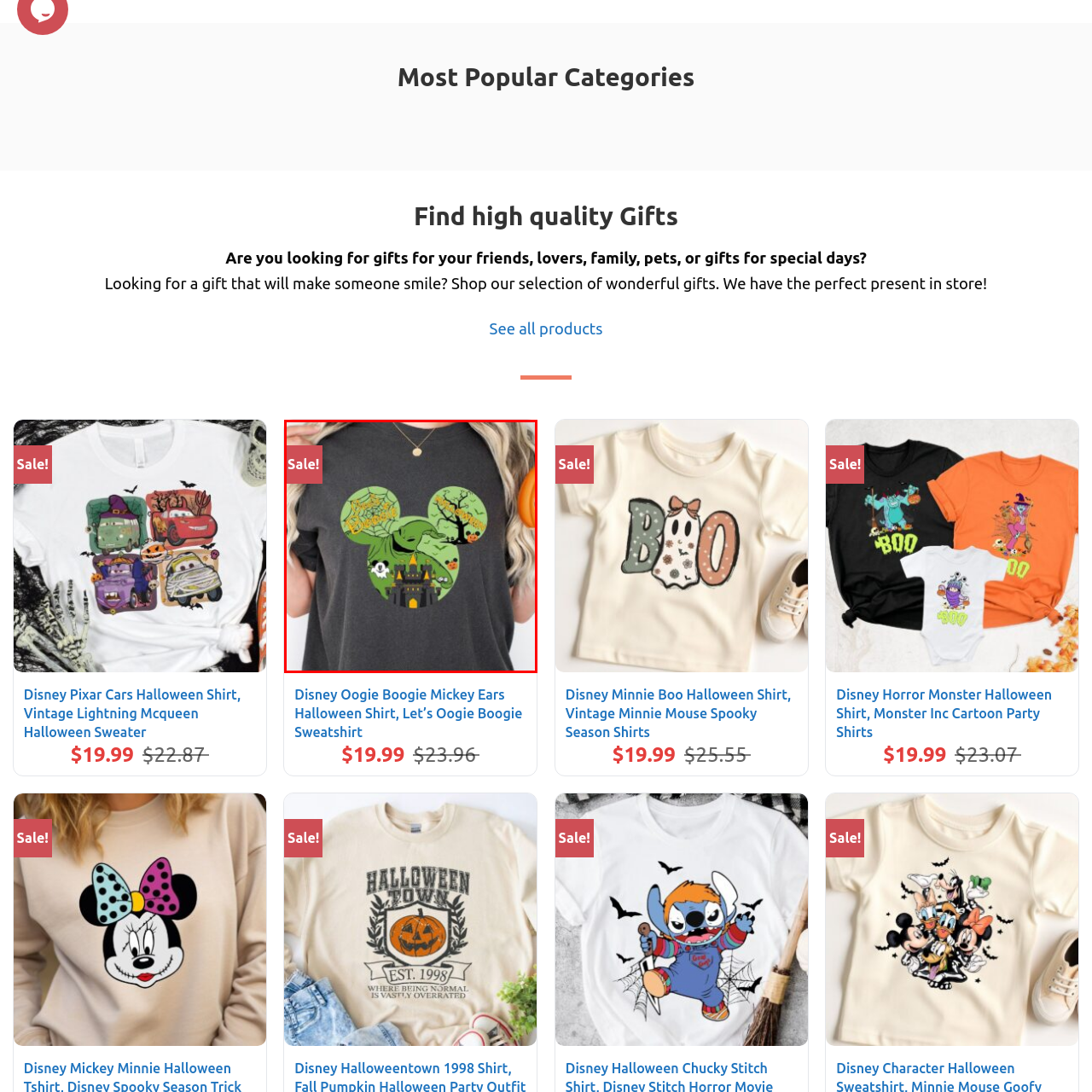Look at the image within the red outlined box, What is the color of the backdrop? Provide a one-word or brief phrase answer.

Vibrant green